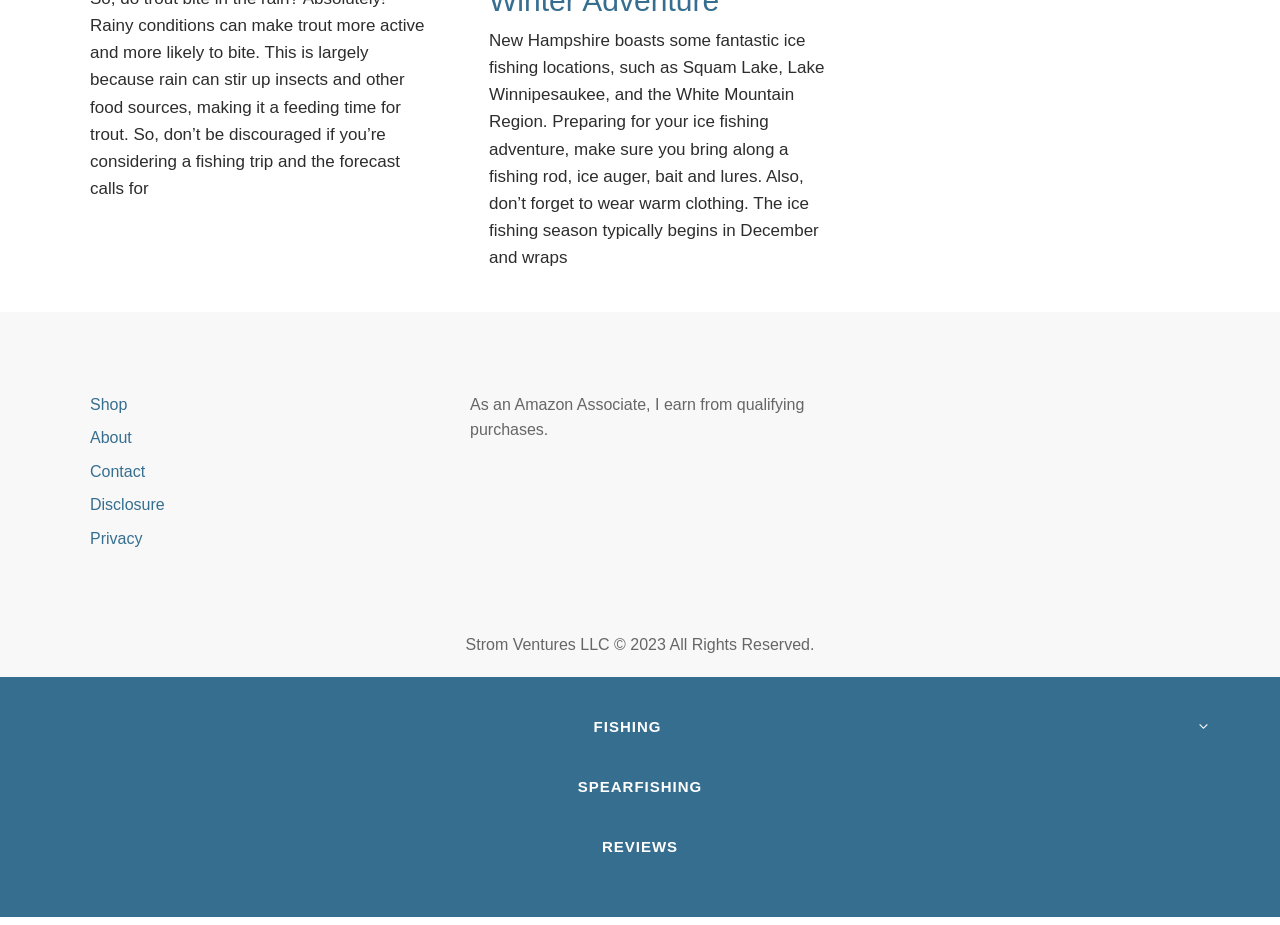Predict the bounding box coordinates of the area that should be clicked to accomplish the following instruction: "Click on Shop". The bounding box coordinates should consist of four float numbers between 0 and 1, i.e., [left, top, right, bottom].

[0.07, 0.428, 0.1, 0.446]